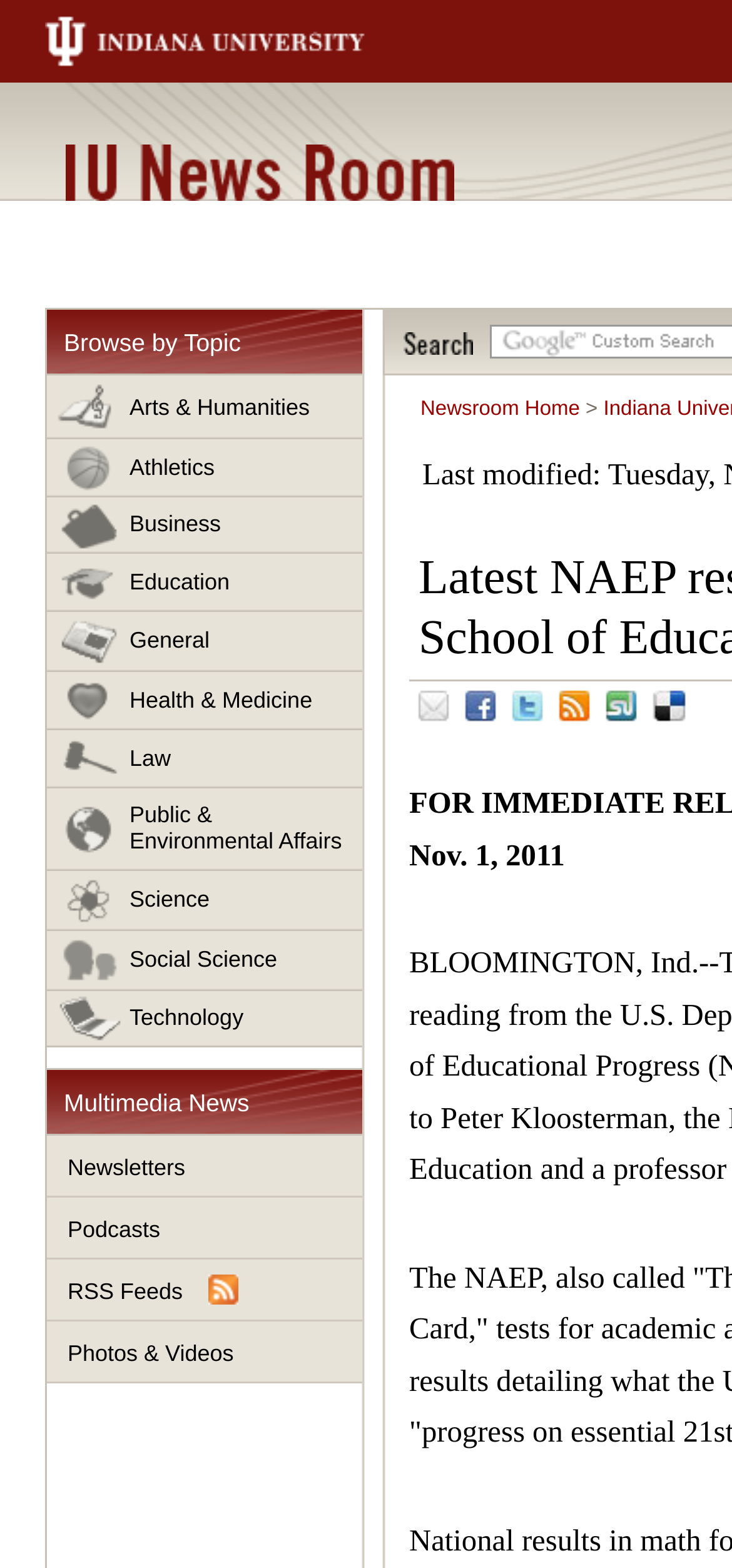Identify the text that serves as the heading for the webpage and generate it.

IU News Room